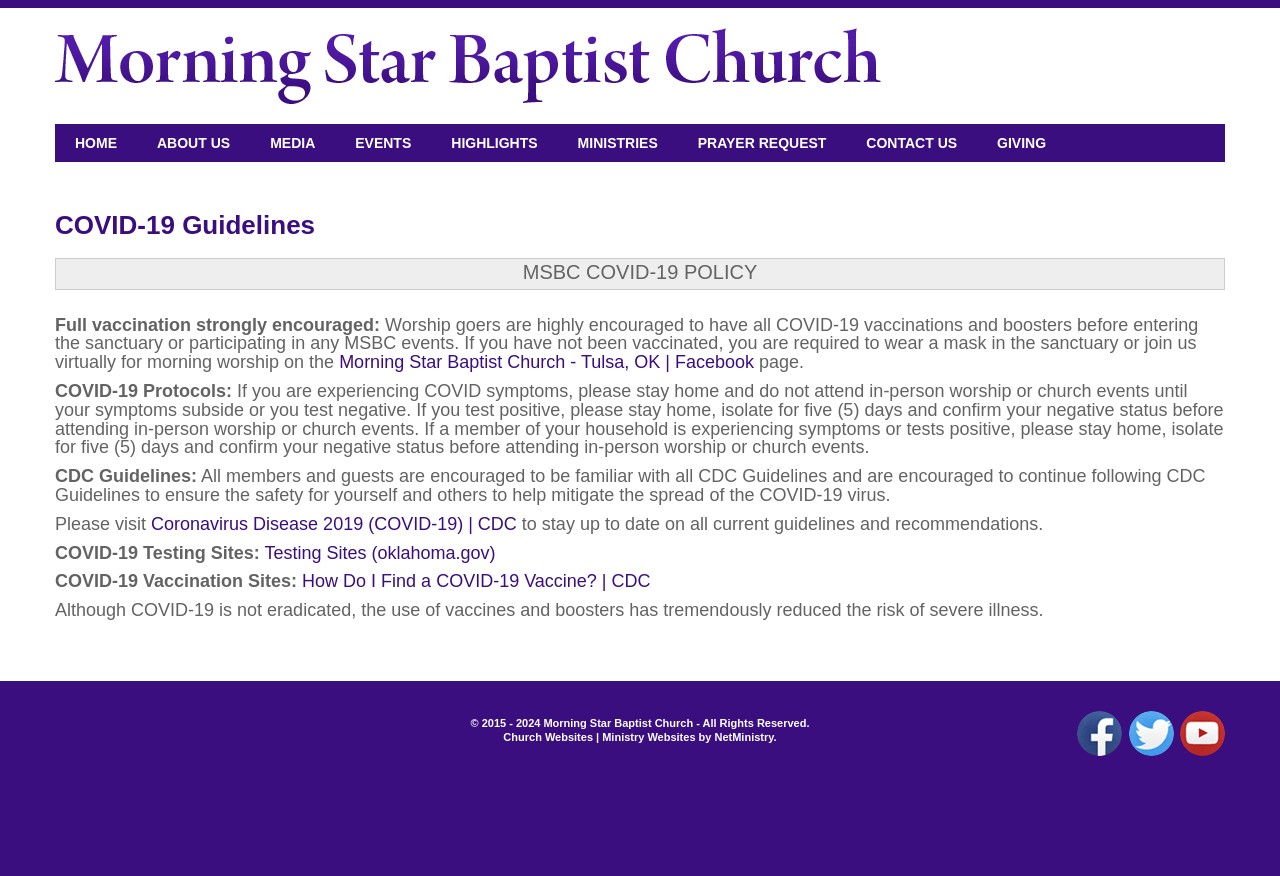Please identify the bounding box coordinates of the clickable area that will allow you to execute the instruction: "Click on the HOME link".

[0.043, 0.142, 0.107, 0.185]